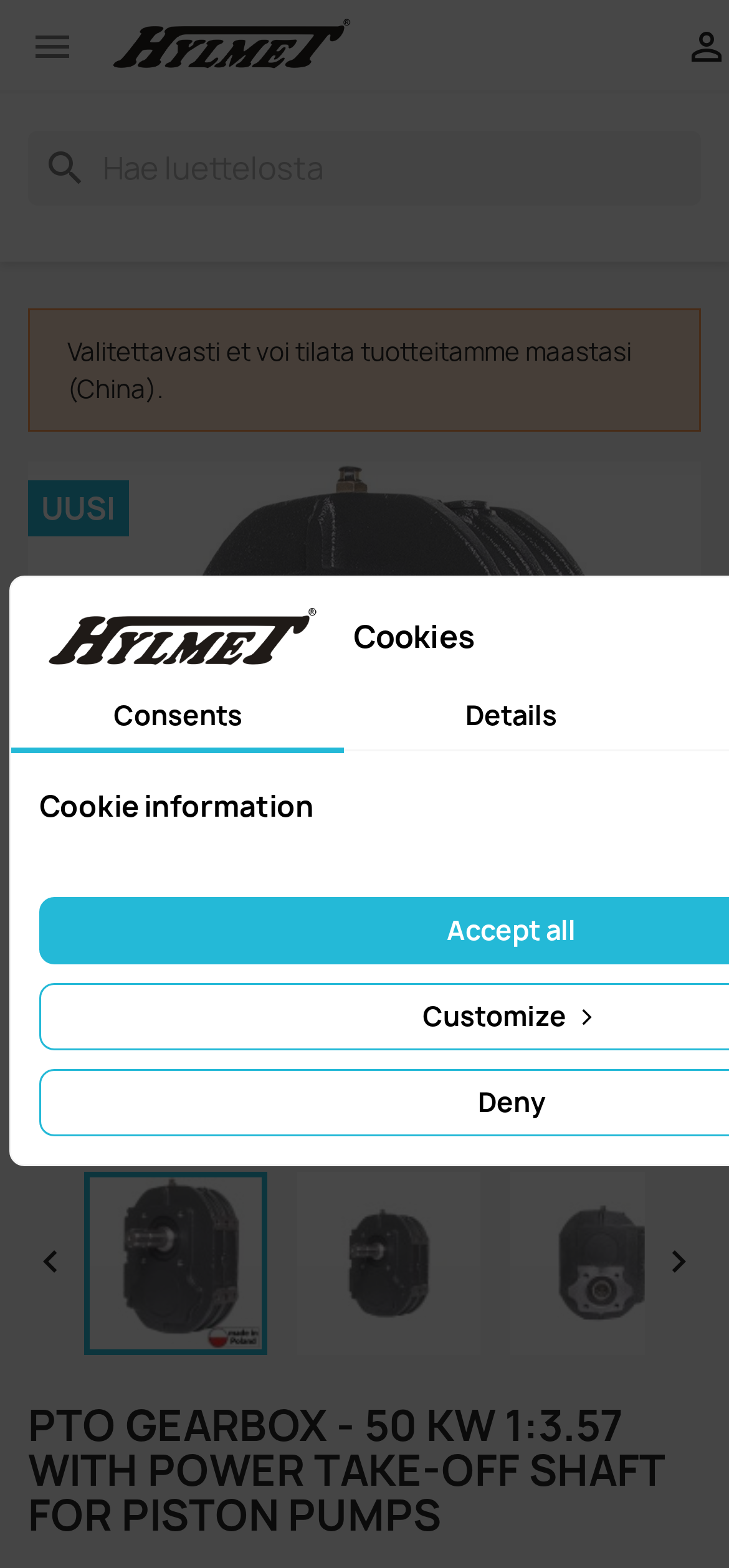Using the element description: " Kirjaudu sisään", determine the bounding box coordinates for the specified UI element. The coordinates should be four float numbers between 0 and 1, [left, top, right, bottom].

[0.938, 0.017, 1.0, 0.044]